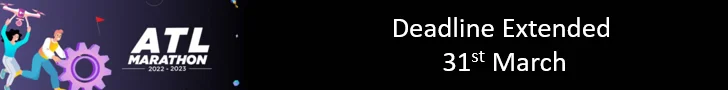Provide a comprehensive description of the image.

The image promotes the ATL Marathon for the year 2022-2023, featuring vibrant graphics that depict participants engaging in various activities. In bold, contrasting white text, it announces the message "Deadline Extended" followed by the date "31st March," encouraging prospective participants to apply. The background is a deep black, enhancing the colorful illustrations of individuals working together, embodying teamwork and innovation. This visual aims to underscore the event's inclusivity and excitement, inviting more participants to be a part of the marathon.